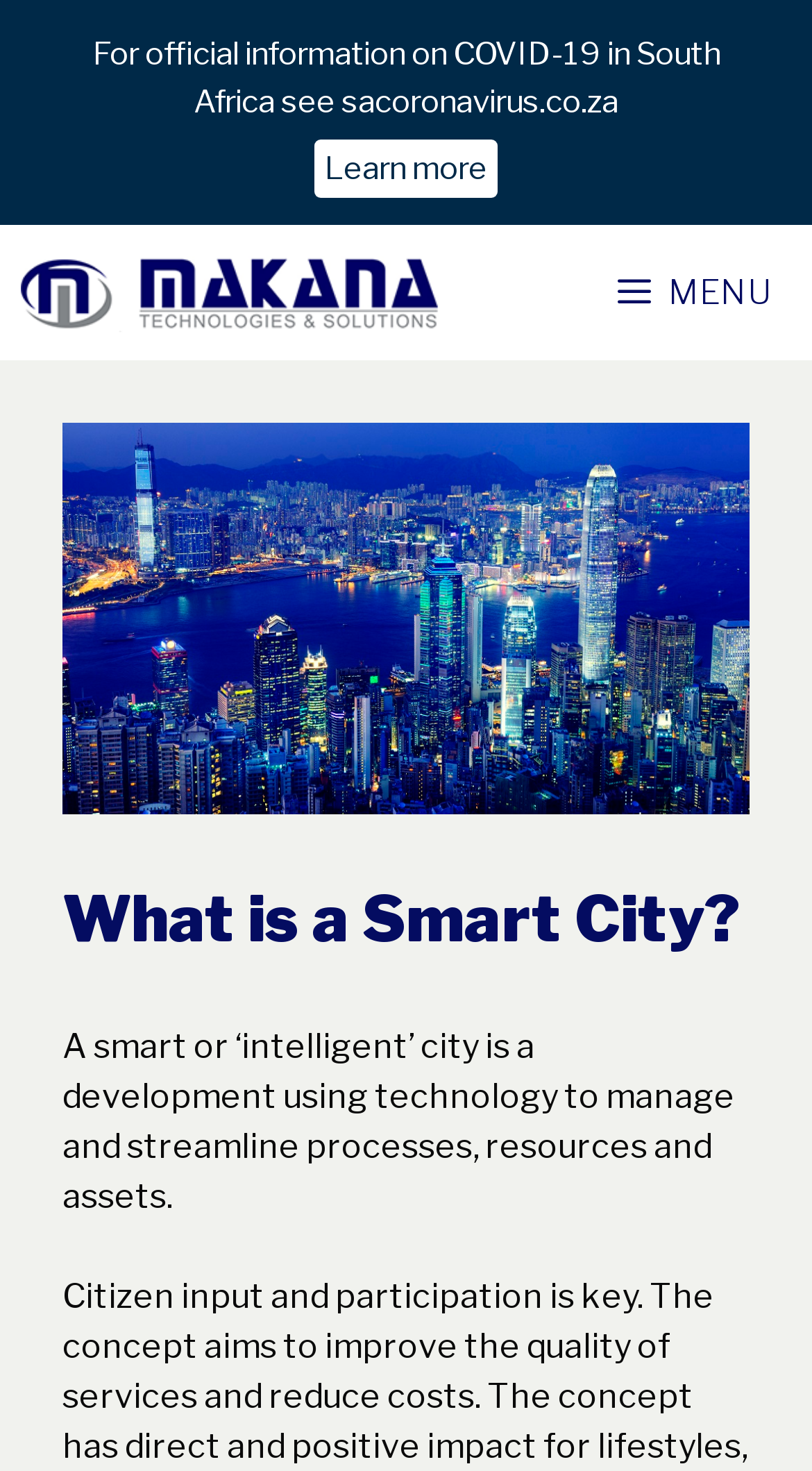Respond with a single word or phrase to the following question:
What is the main topic of this webpage?

Smart City